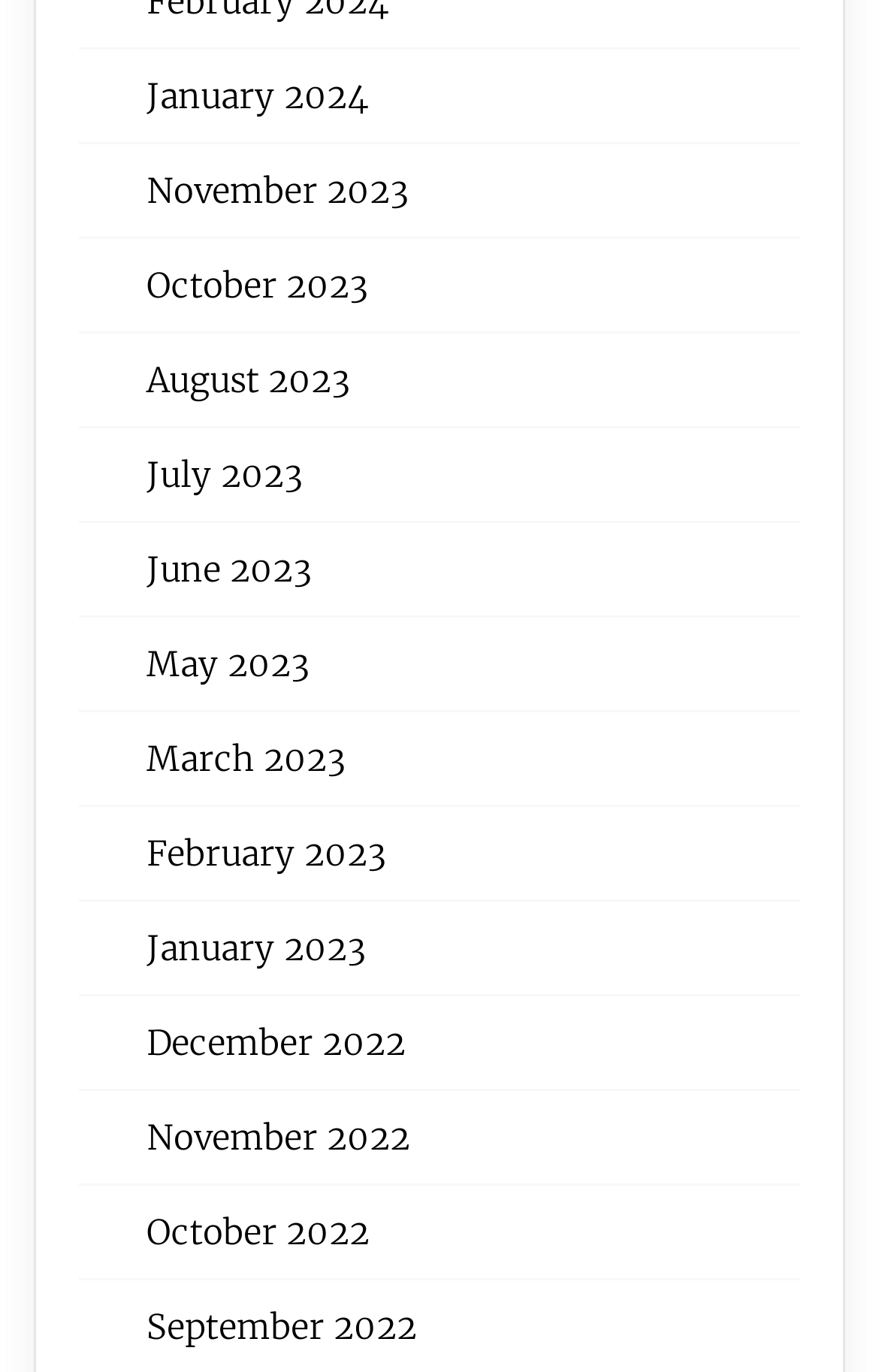How many months are listed? Look at the image and give a one-word or short phrase answer.

12